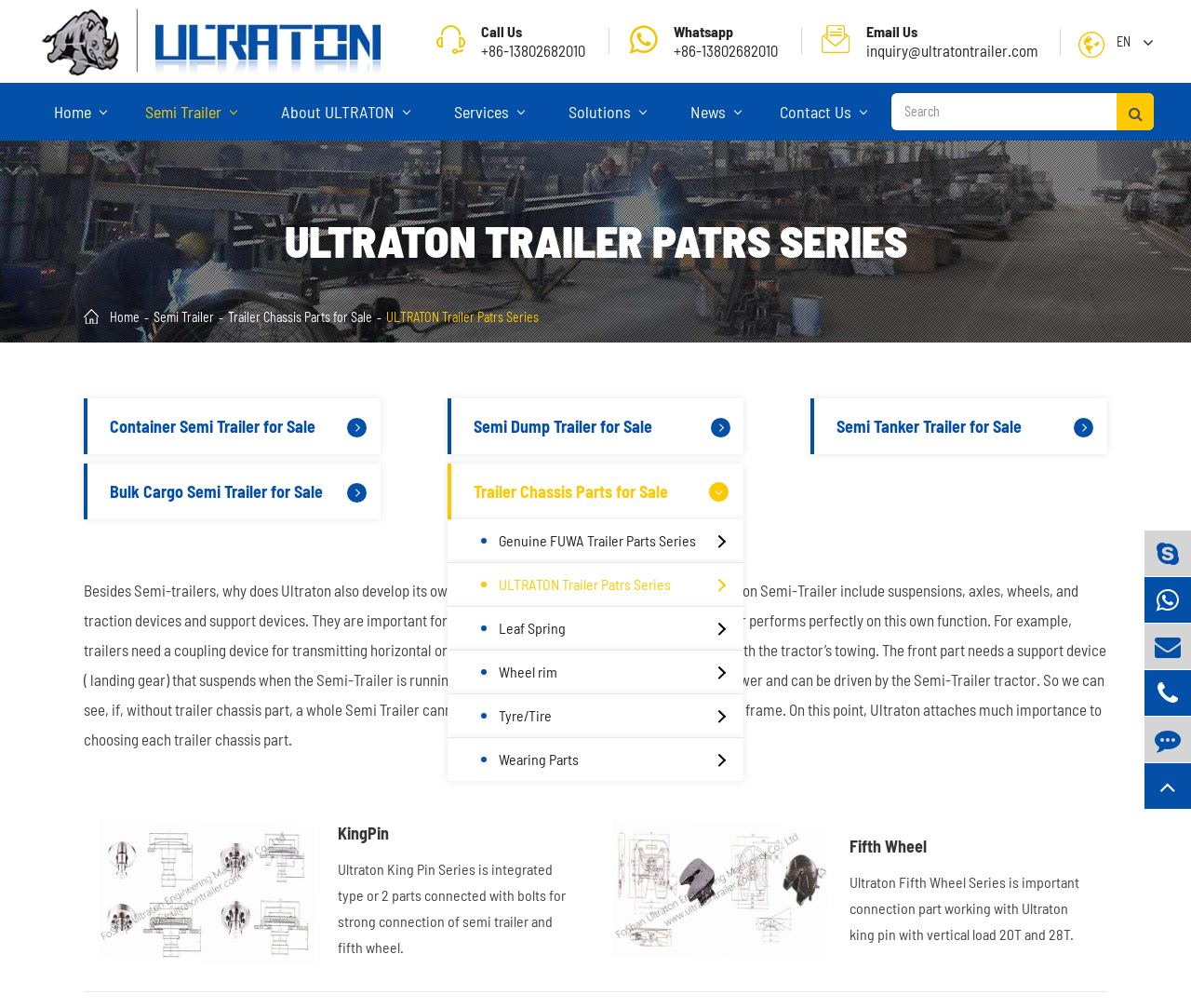Show the bounding box coordinates of the region that should be clicked to follow the instruction: "Learn about Ultraton trailer parts series."

[0.07, 0.21, 0.93, 0.269]